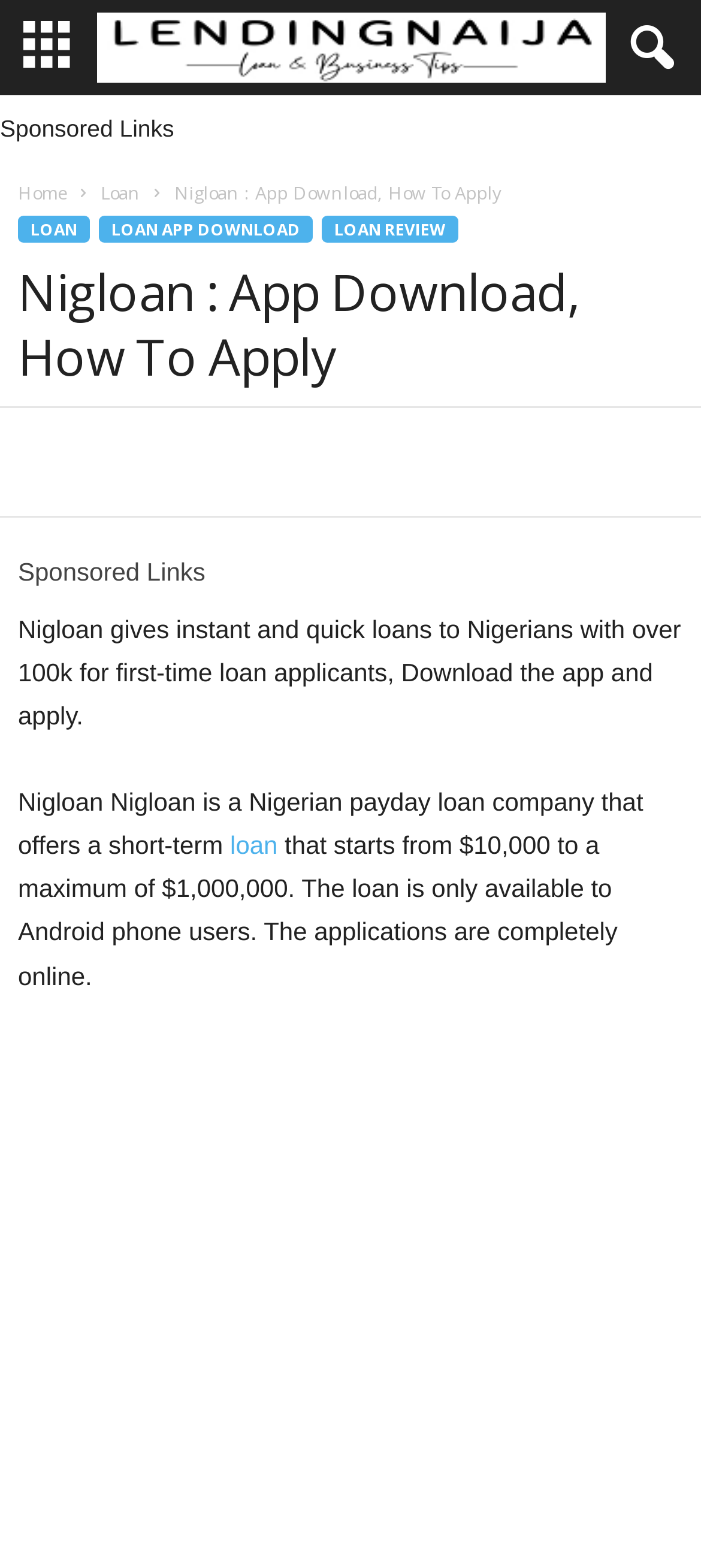Using the description: "Loan Review", determine the UI element's bounding box coordinates. Ensure the coordinates are in the format of four float numbers between 0 and 1, i.e., [left, top, right, bottom].

[0.459, 0.138, 0.654, 0.155]